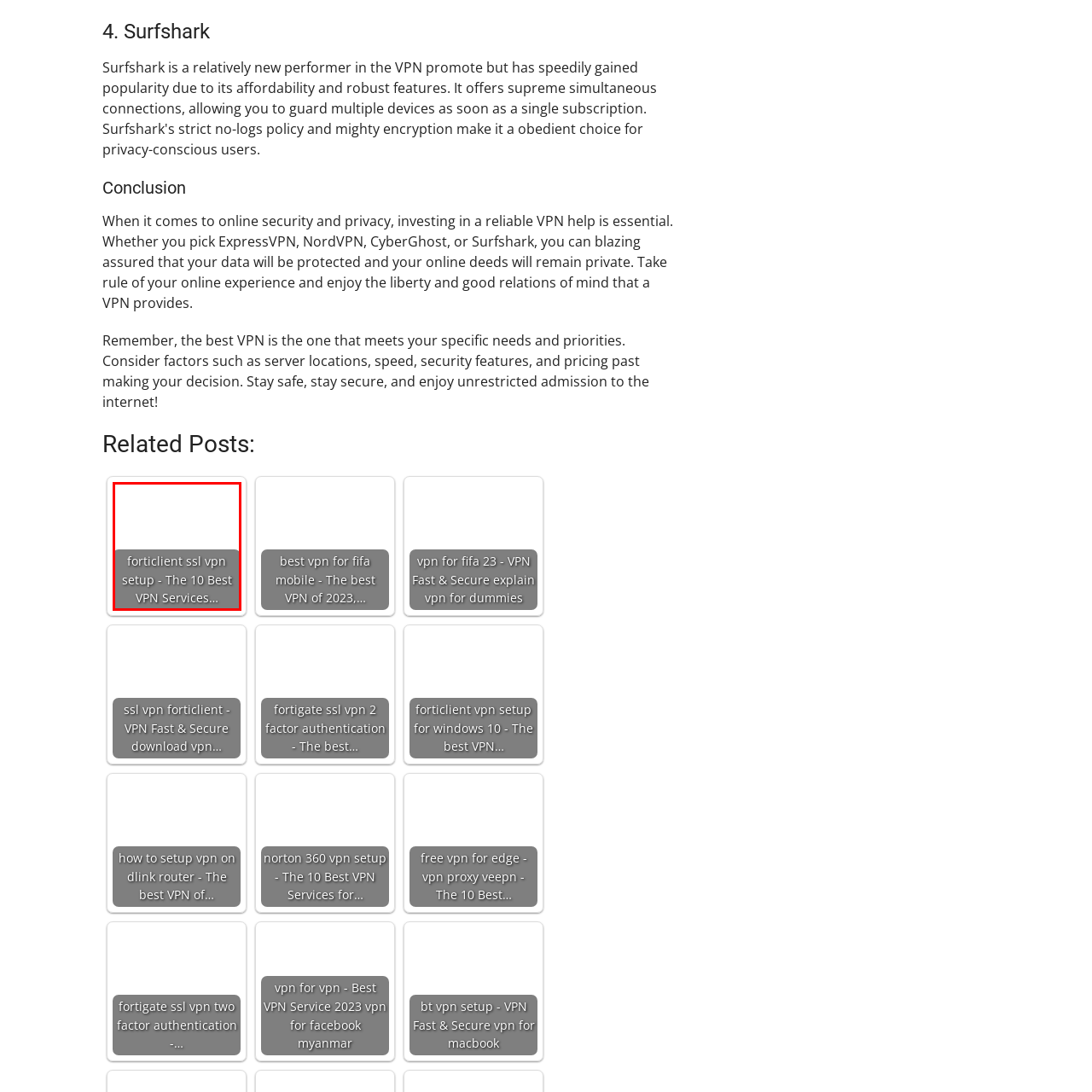Give an in-depth description of the scene depicted in the red-outlined box.

The image showcases a visual representation related to the "forticlient ssl vpn setup," highlighting its importance in online security and privacy. Accompanied by the text "forticlient ssl vpn setup - The 10 Best VPN Services…", this image serves as a part of a larger discussion about various VPN services, emphasizing the need for reliable online protection. It underlines how crucial investing in a trustworthy VPN is for securing personal data and maintaining privacy while browsing the internet. This context not only conveys the significance of VPNs in ensuring a safe online experience but also points toward more detailed guides available on setting up these services effectively.